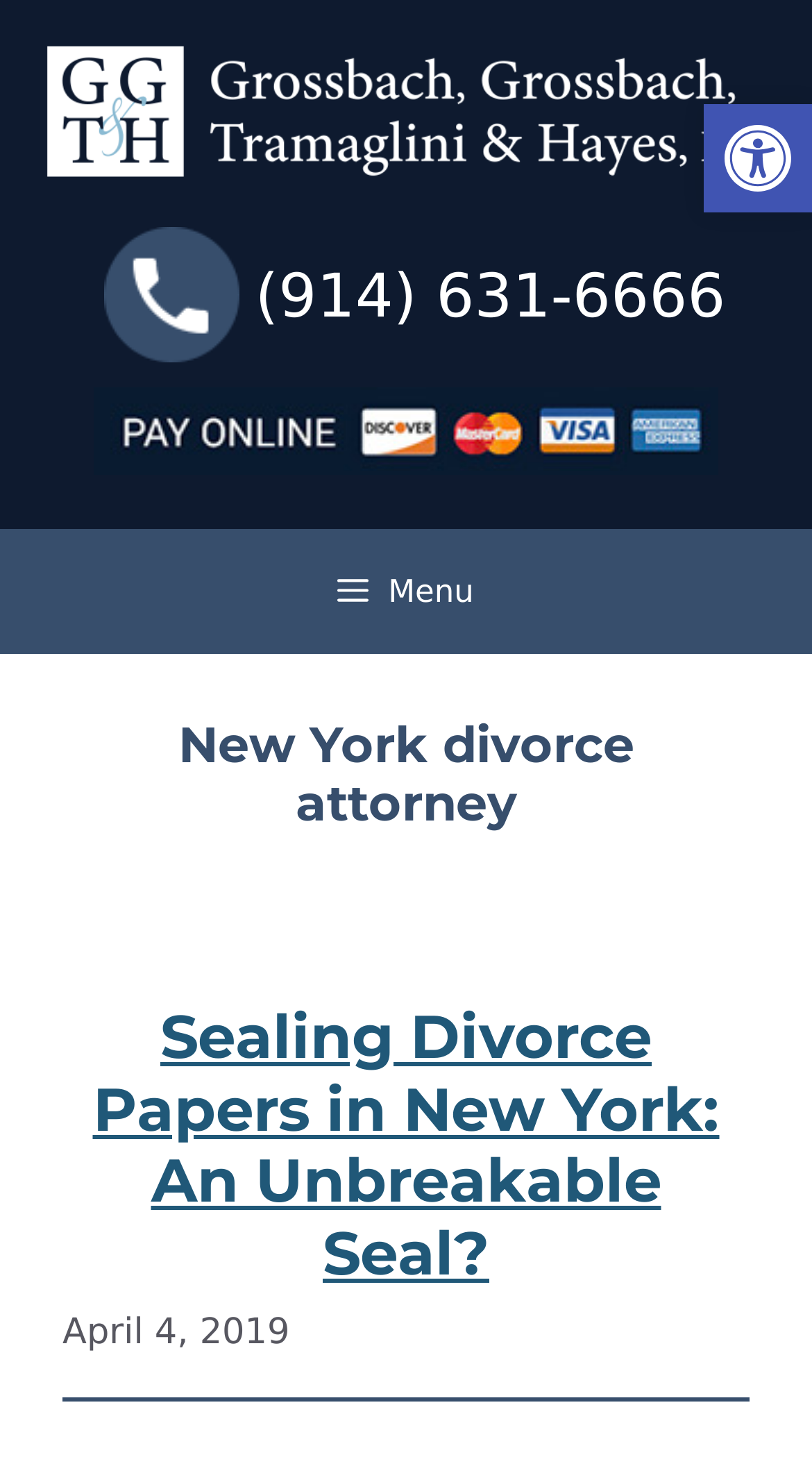Describe all the visual and textual components of the webpage comprehensively.

The webpage is about New York divorce attorneys, specifically the law firm Grossbach, Grossbach, Tramaglini & Hayes, P.C. At the top left, there is a logo of the law firm, accompanied by a link to the firm's homepage. Below the logo, there is a layout table with two rows, containing a call-to-action button "Call" with a phone number "(914) 631-6666" on the right side. 

On the top right, there is a "Pay Online" link with an associated image. Below this, there is a primary navigation menu with a "Menu" button that expands to reveal more options. 

The main content of the webpage is divided into sections, with a heading "New York divorce attorney" at the top. Below this, there is an article titled "Sealing Divorce Papers in New York: An Unbreakable Seal?" with a link to the full article. The article is dated April 4, 2019. 

At the bottom right of the page, there is a button to open the toolbar accessibility tools, accompanied by an image.